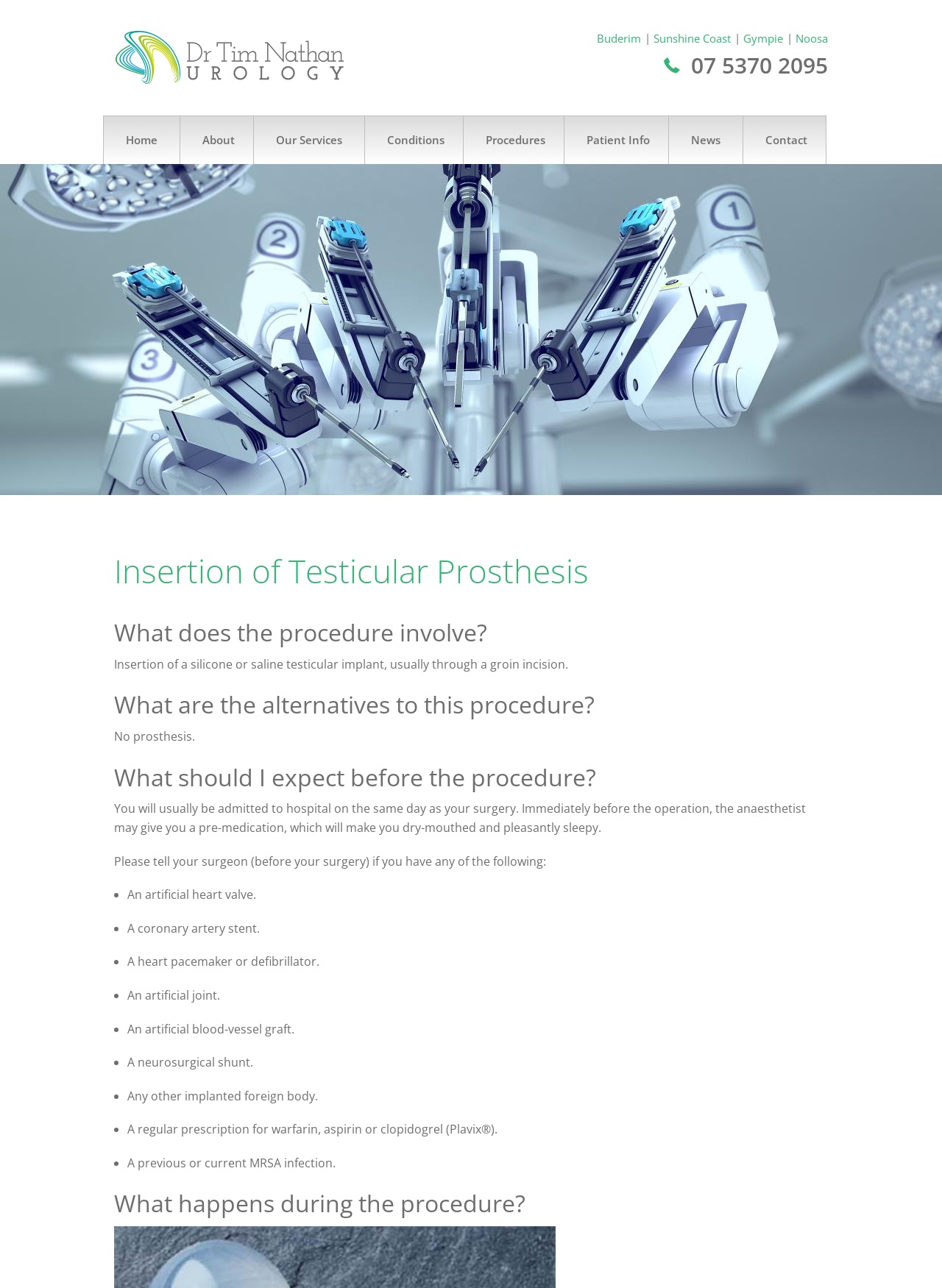How many links are there in the top navigation menu?
Answer the question with just one word or phrase using the image.

9